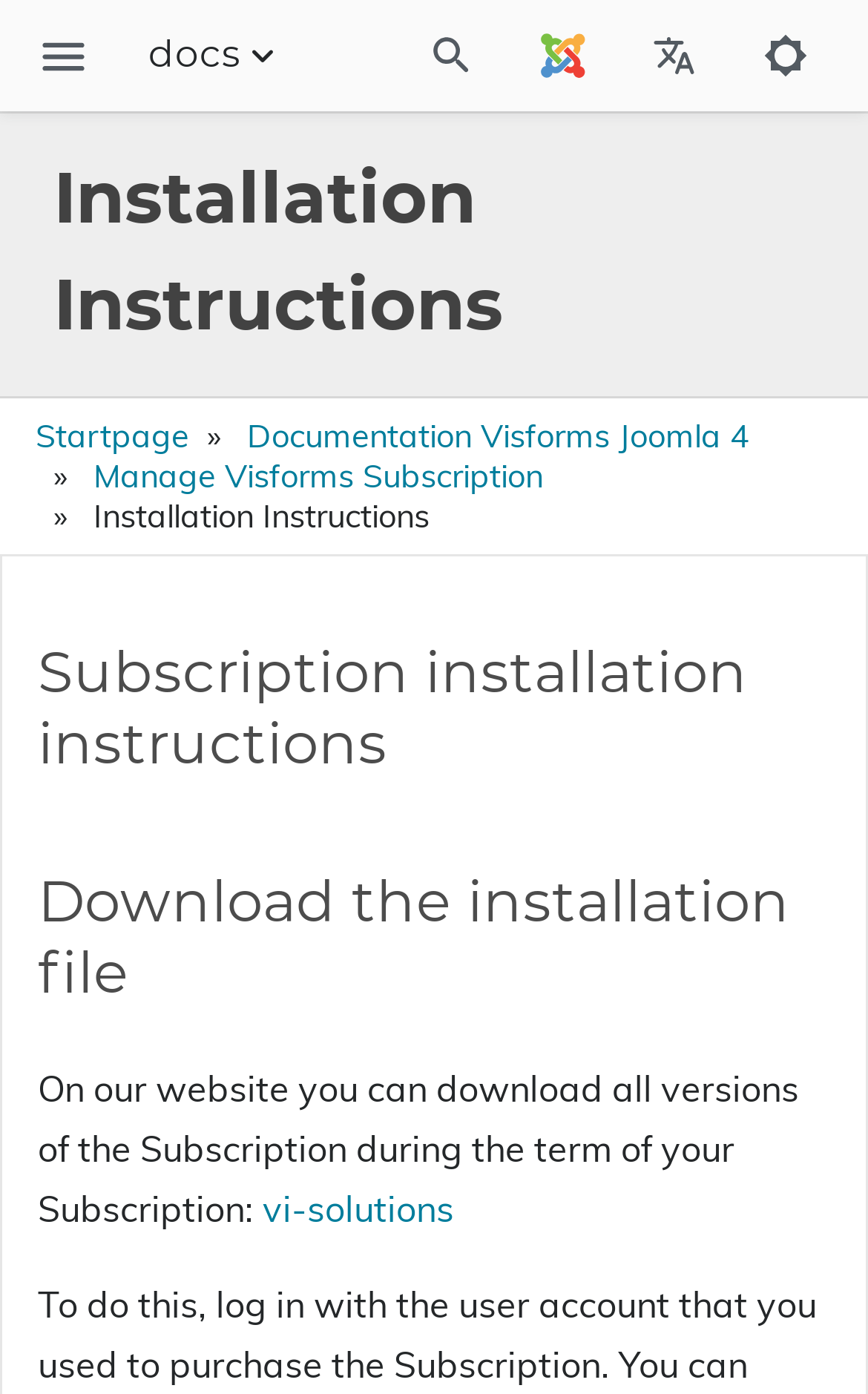Could you highlight the region that needs to be clicked to execute the instruction: "Toggle to dark mode"?

[0.841, 0.0, 0.969, 0.08]